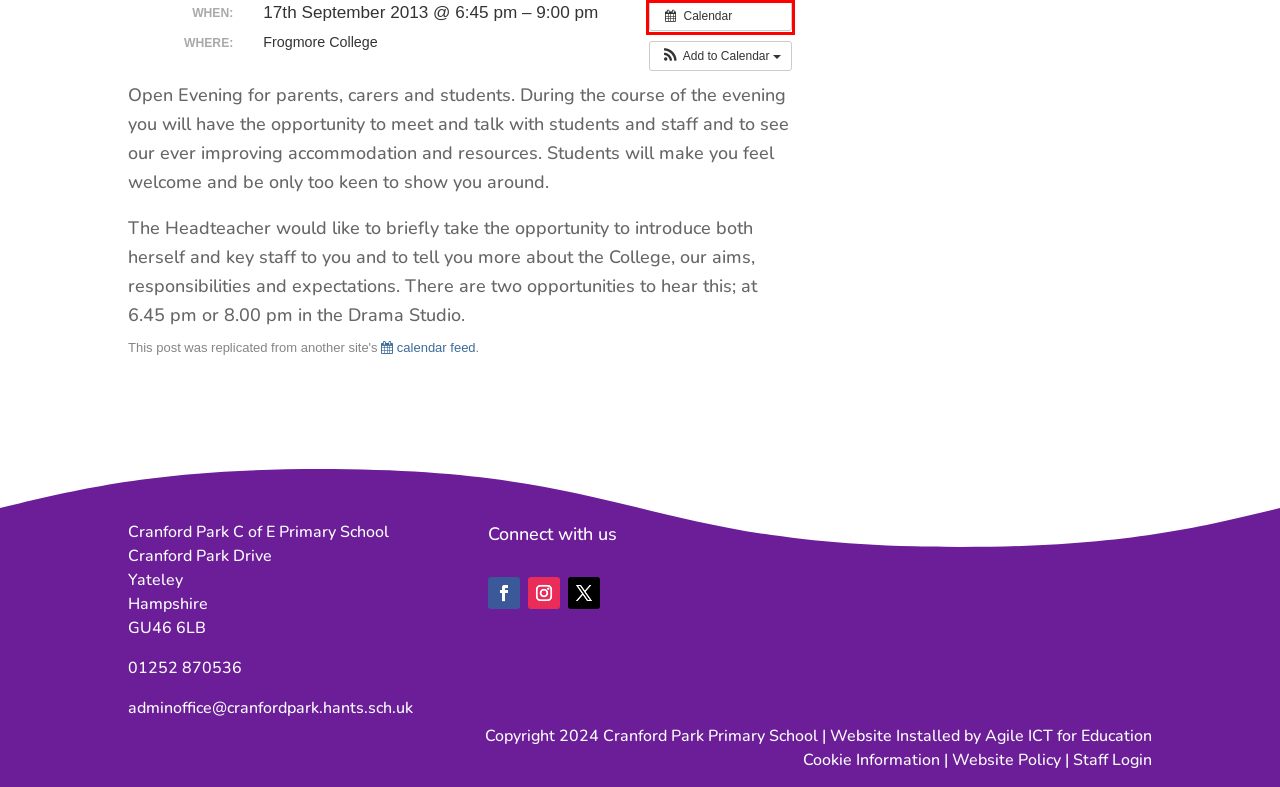Analyze the screenshot of a webpage featuring a red rectangle around an element. Pick the description that best fits the new webpage after interacting with the element inside the red bounding box. Here are the candidates:
A. Newsletters | Cranford Park C of E Primary School
B. Website Policy | Cranford Park C of E Primary School
C. Headteacher’s Welcome | Cranford Park C of E Primary School
D. Calendar | Cranford Park C of E Primary School
E. Log In ‹ Cranford Park C of E Primary School — WordPress
F. Cookie Information | Cranford Park C of E Primary School
G. Cranford Park C of E Primary School | Courage, Compassion, Creativity
H. Agile ICT | IT support, solutions and services for schools

D